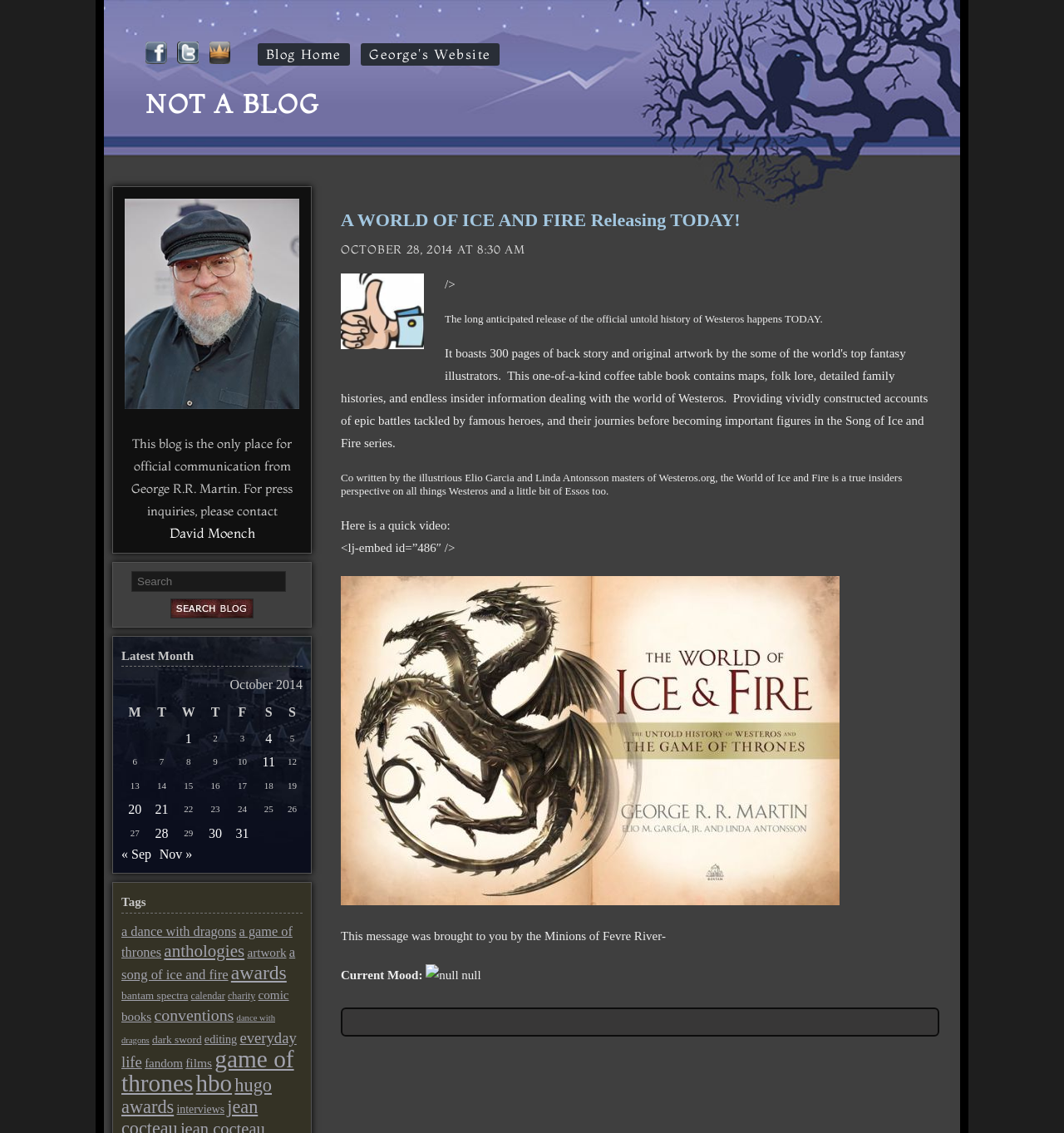Can you identify the bounding box coordinates of the clickable region needed to carry out this instruction: 'Click on the 'Posts published on October 1, 2014' link'? The coordinates should be four float numbers within the range of 0 to 1, stated as [left, top, right, bottom].

[0.167, 0.643, 0.187, 0.661]